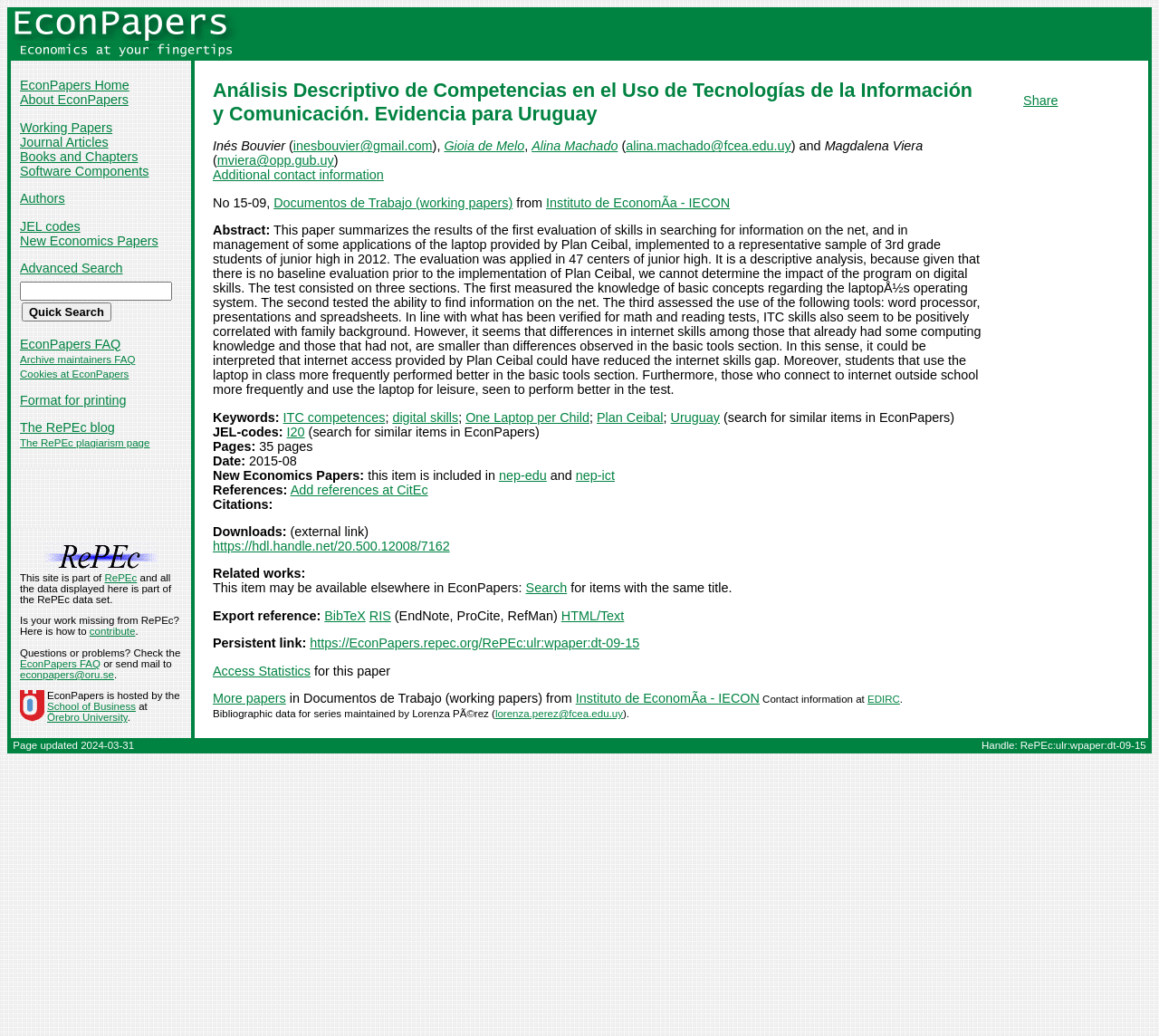Identify the bounding box coordinates for the element that needs to be clicked to fulfill this instruction: "View the 'New Economics Papers'". Provide the coordinates in the format of four float numbers between 0 and 1: [left, top, right, bottom].

[0.314, 0.452, 0.43, 0.466]